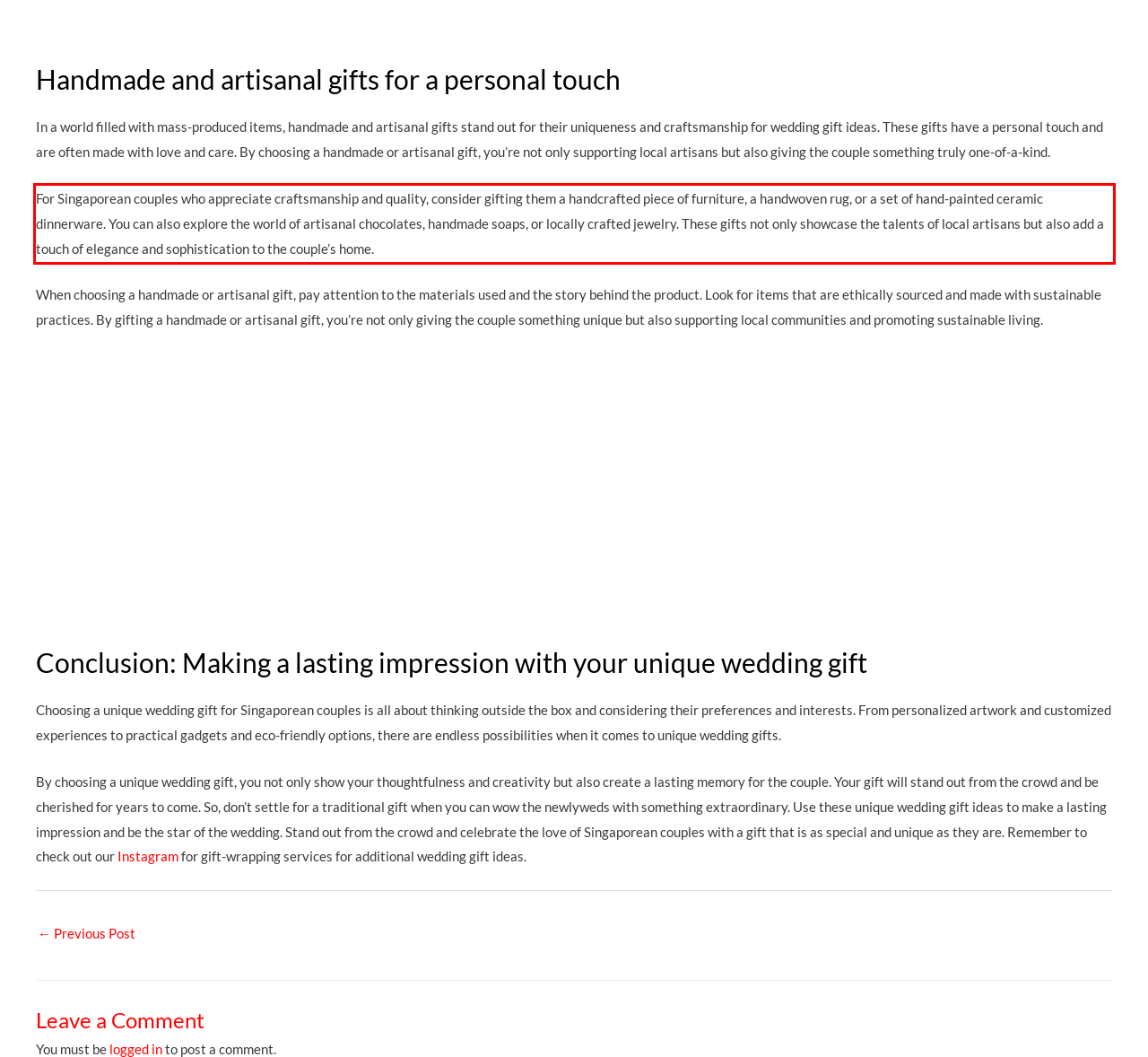Please identify the text within the red rectangular bounding box in the provided webpage screenshot.

For Singaporean couples who appreciate craftsmanship and quality, consider gifting them a handcrafted piece of furniture, a handwoven rug, or a set of hand-painted ceramic dinnerware. You can also explore the world of artisanal chocolates, handmade soaps, or locally crafted jewelry. These gifts not only showcase the talents of local artisans but also add a touch of elegance and sophistication to the couple’s home.